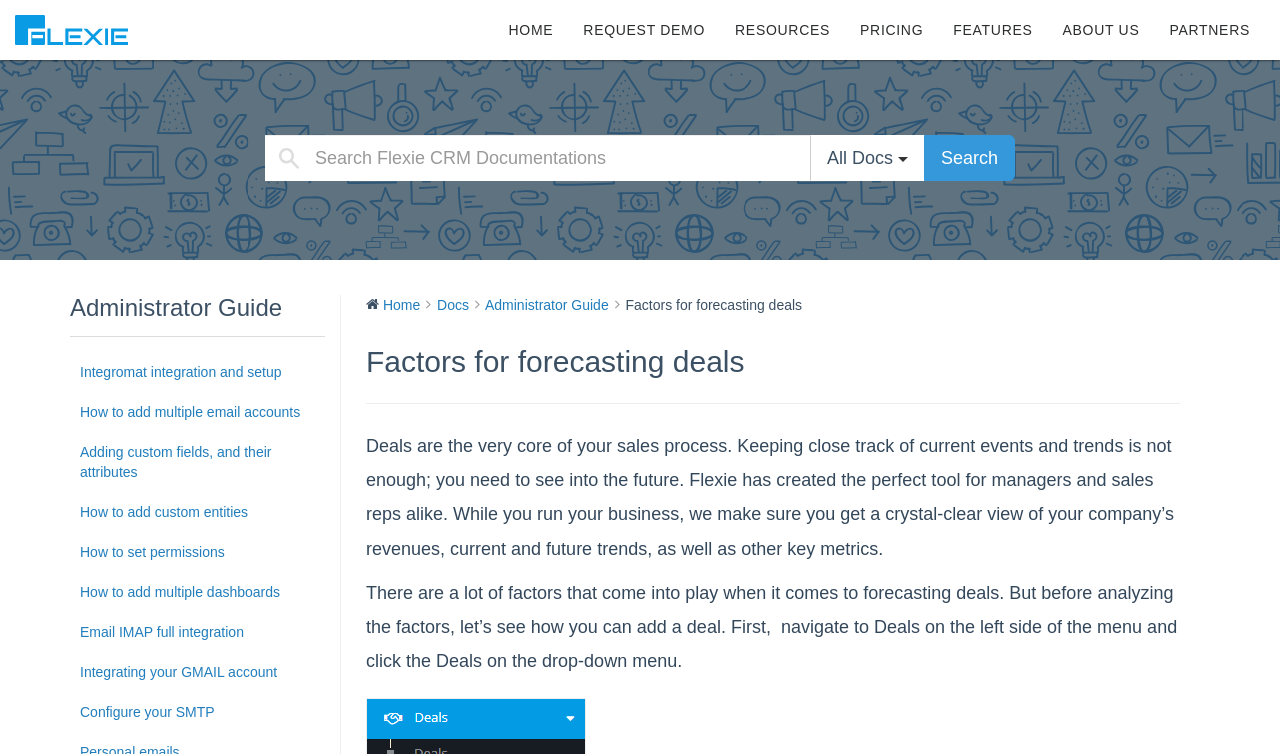Identify the bounding box coordinates of the clickable section necessary to follow the following instruction: "Click the Flexie Logo". The coordinates should be presented as four float numbers from 0 to 1, i.e., [left, top, right, bottom].

[0.0, 0.0, 0.112, 0.08]